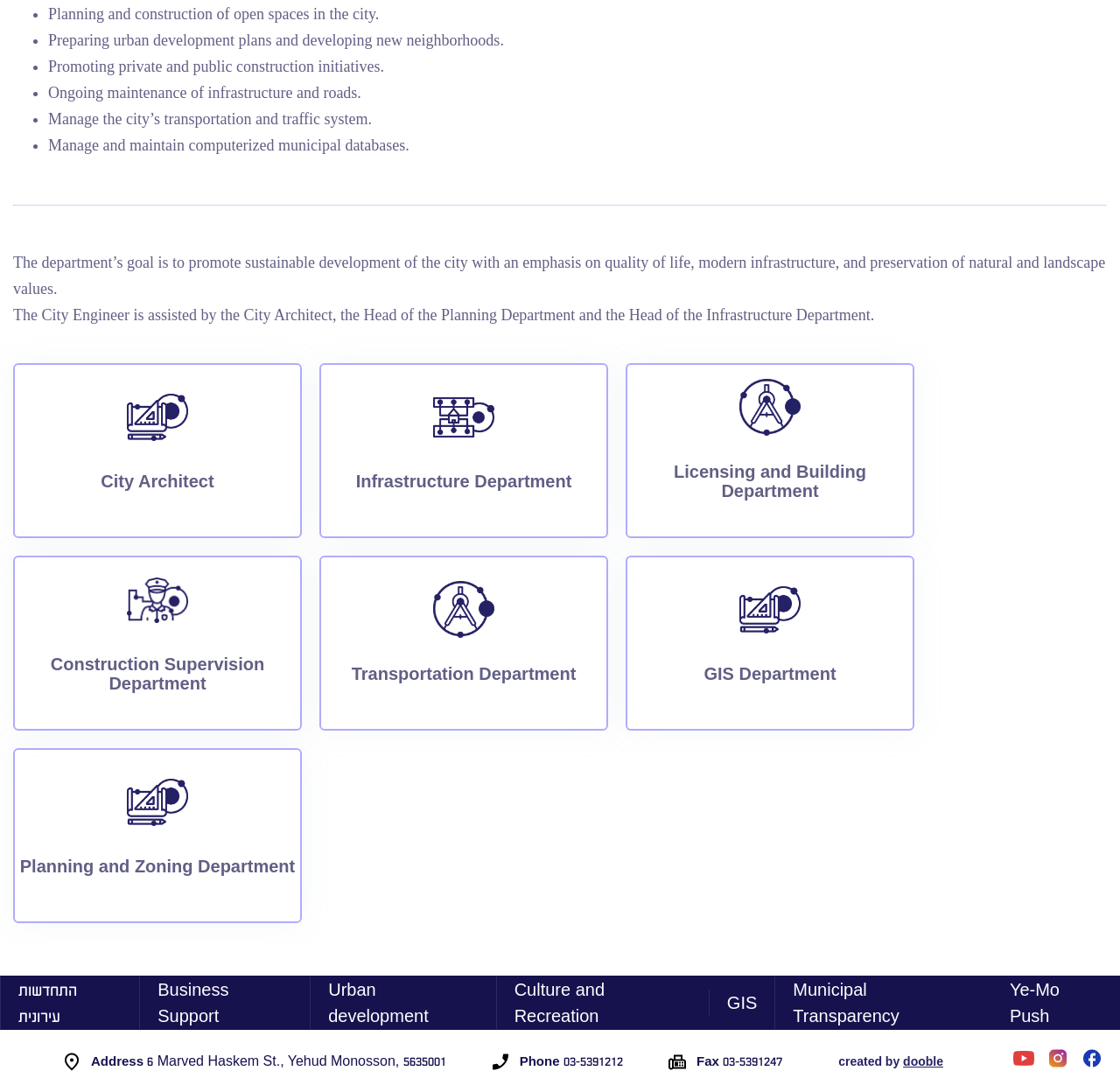Using the provided element description: "dooble", identify the bounding box coordinates. The coordinates should be four floats between 0 and 1 in the order [left, top, right, bottom].

[0.806, 0.971, 0.842, 0.984]